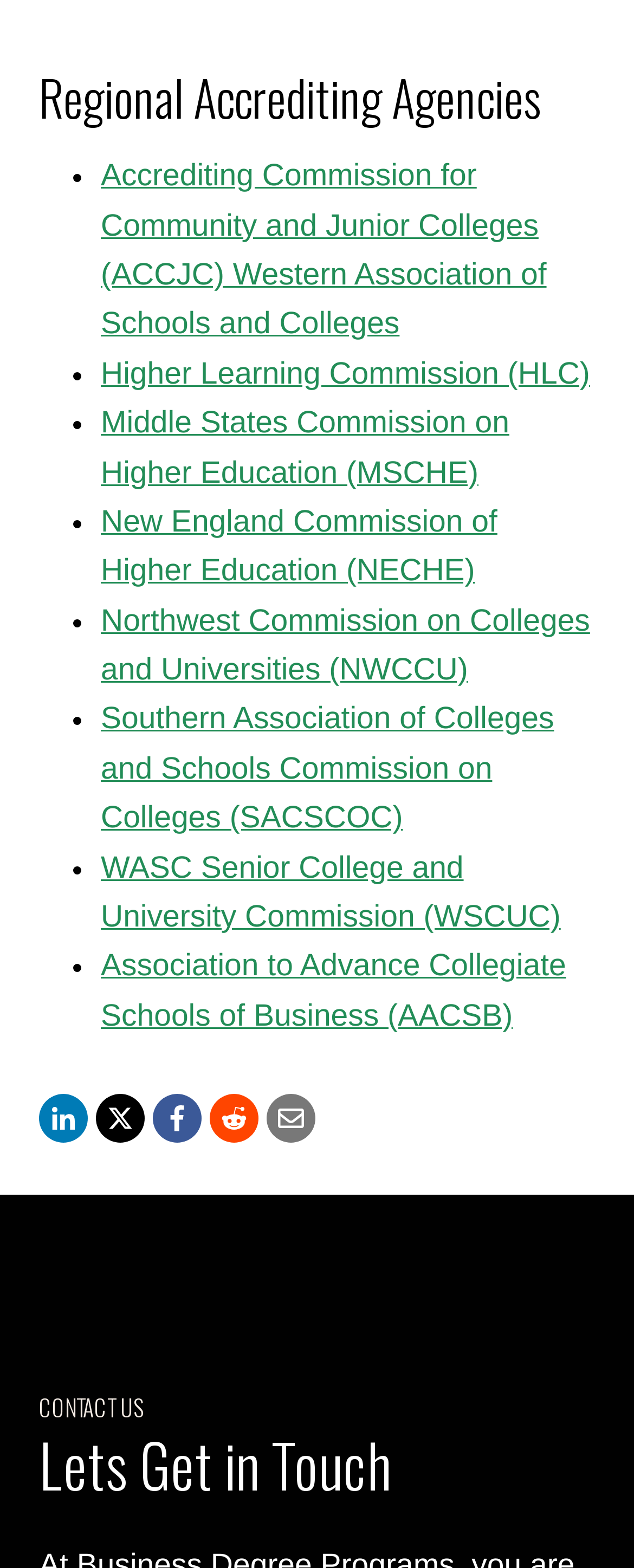Give a concise answer of one word or phrase to the question: 
What is the subheading of the 'CONTACT US' section?

Lets Get in Touch